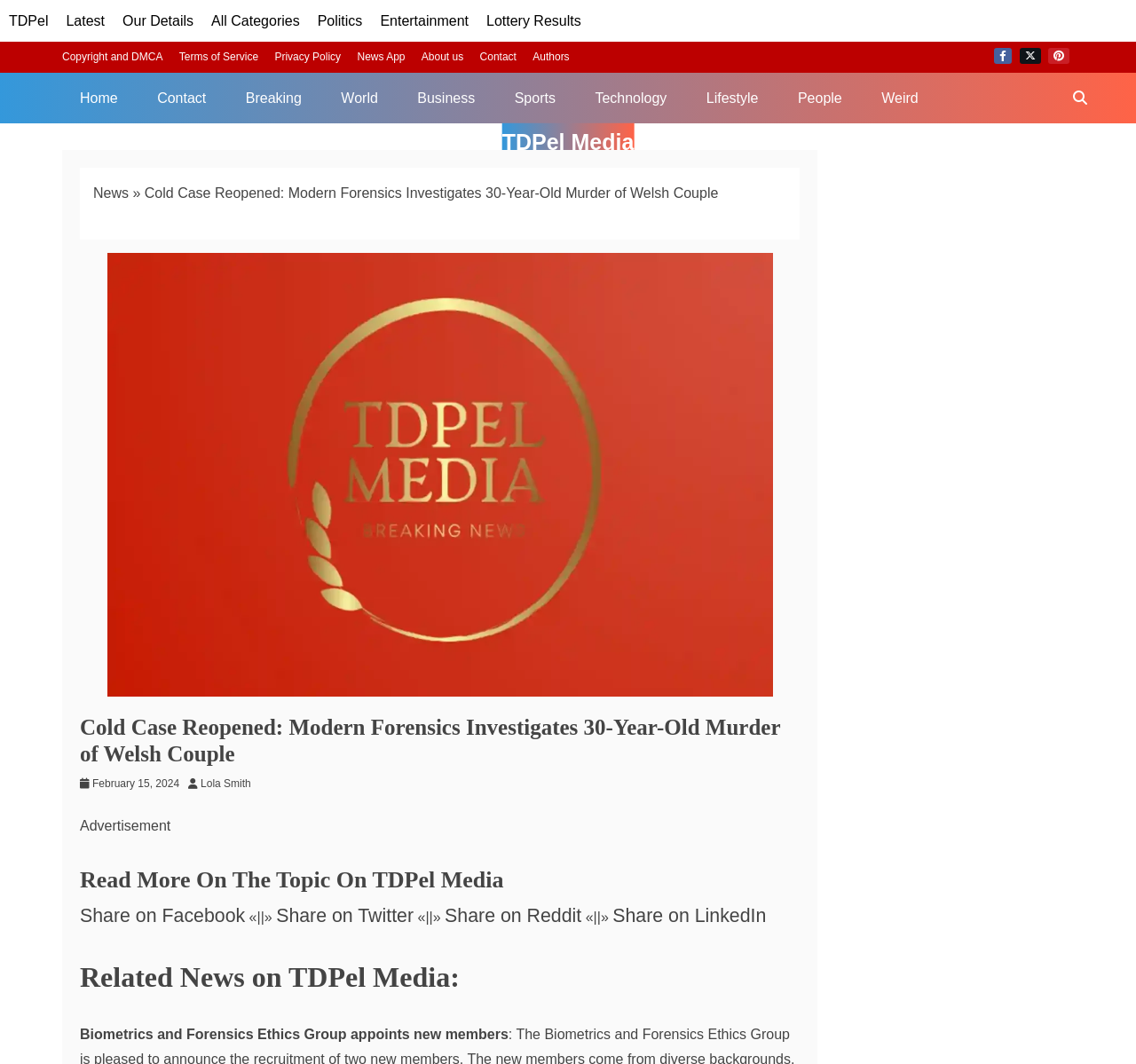Find the bounding box coordinates of the element you need to click on to perform this action: 'Share the article on Facebook'. The coordinates should be represented by four float values between 0 and 1, in the format [left, top, right, bottom].

[0.07, 0.85, 0.216, 0.87]